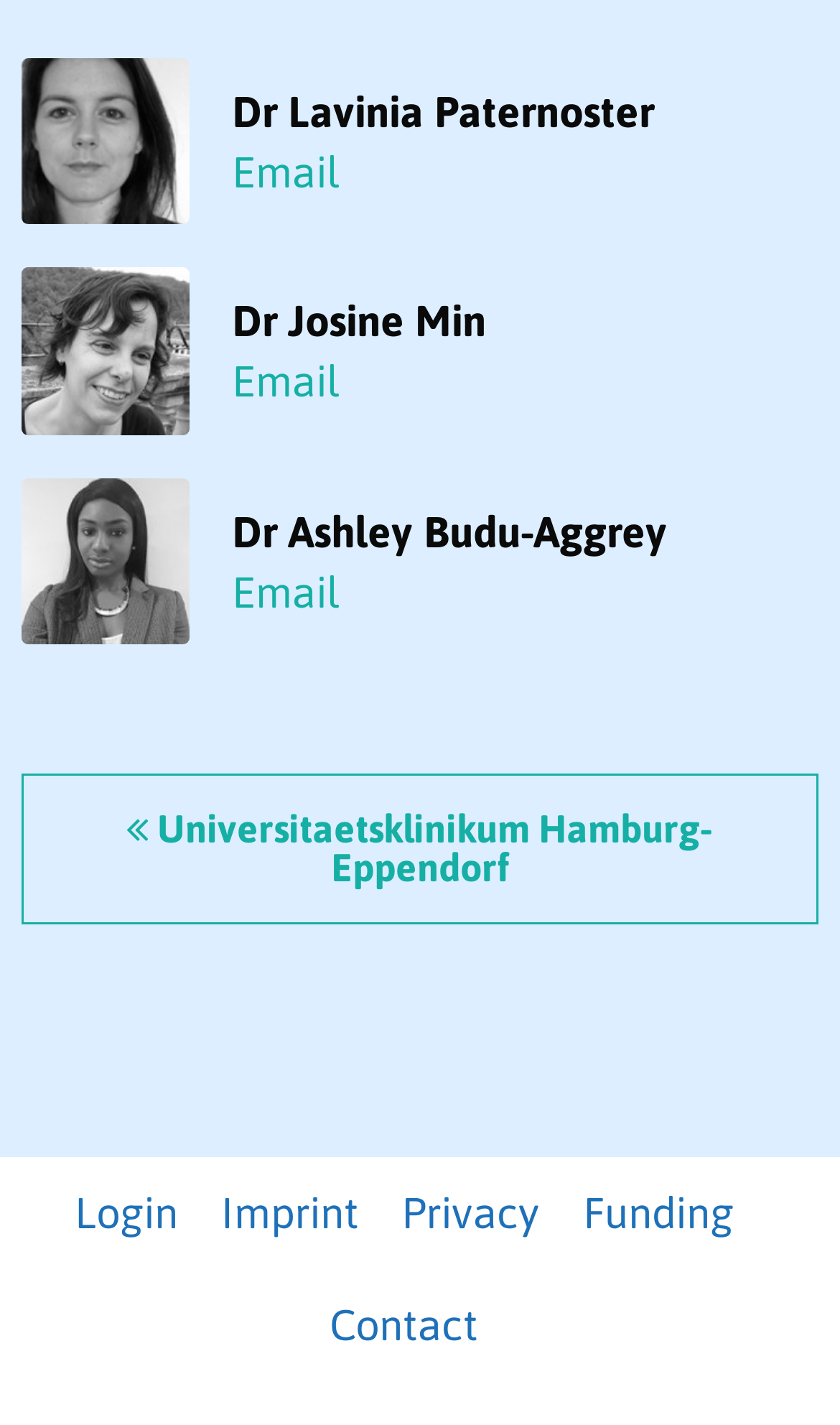Please locate the bounding box coordinates of the element that should be clicked to achieve the given instruction: "Visit Universitaetsklinikum Hamburg-Eppendorf website".

[0.026, 0.544, 0.974, 0.649]